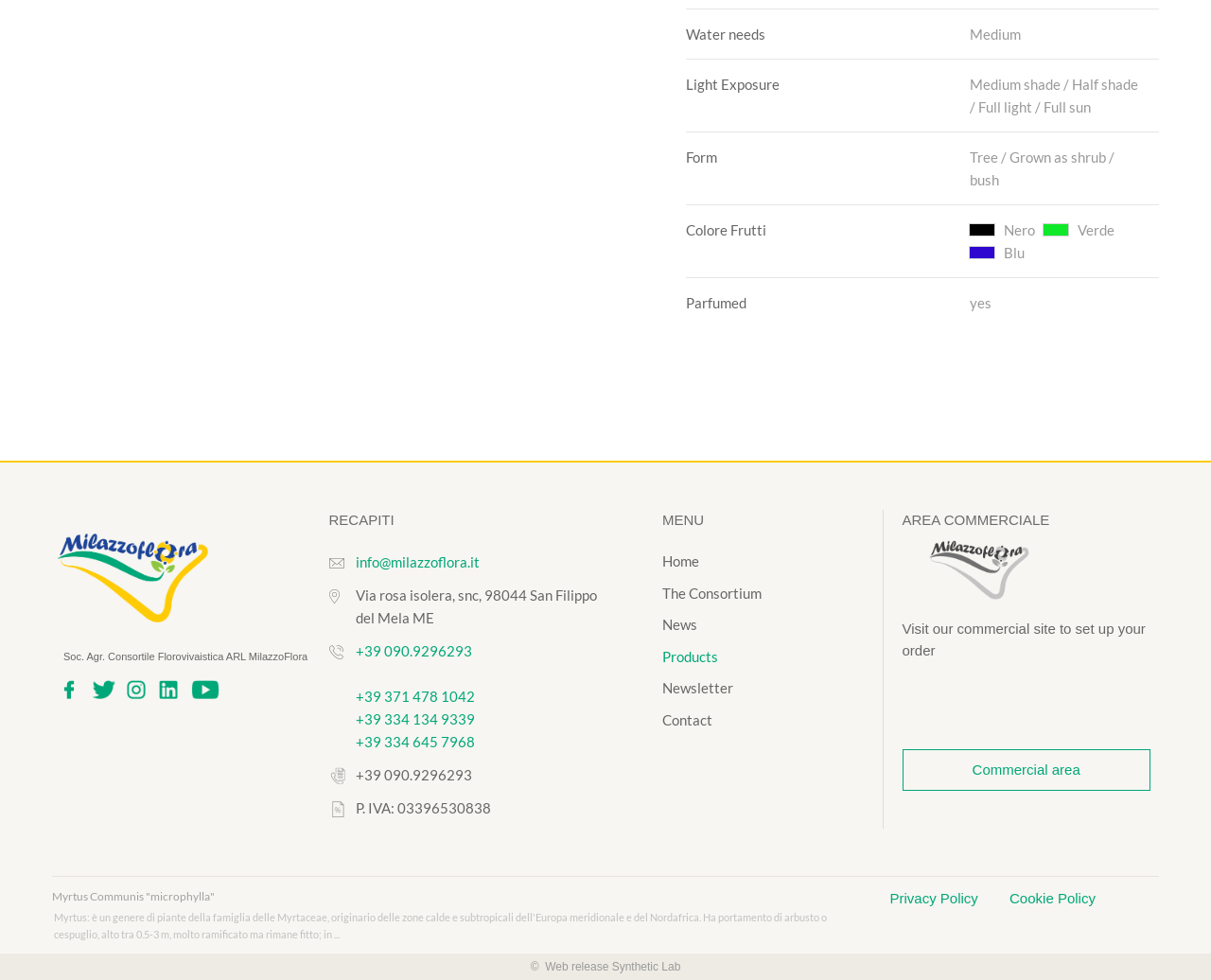Locate the bounding box coordinates of the area where you should click to accomplish the instruction: "Check the contact information".

[0.293, 0.565, 0.396, 0.582]